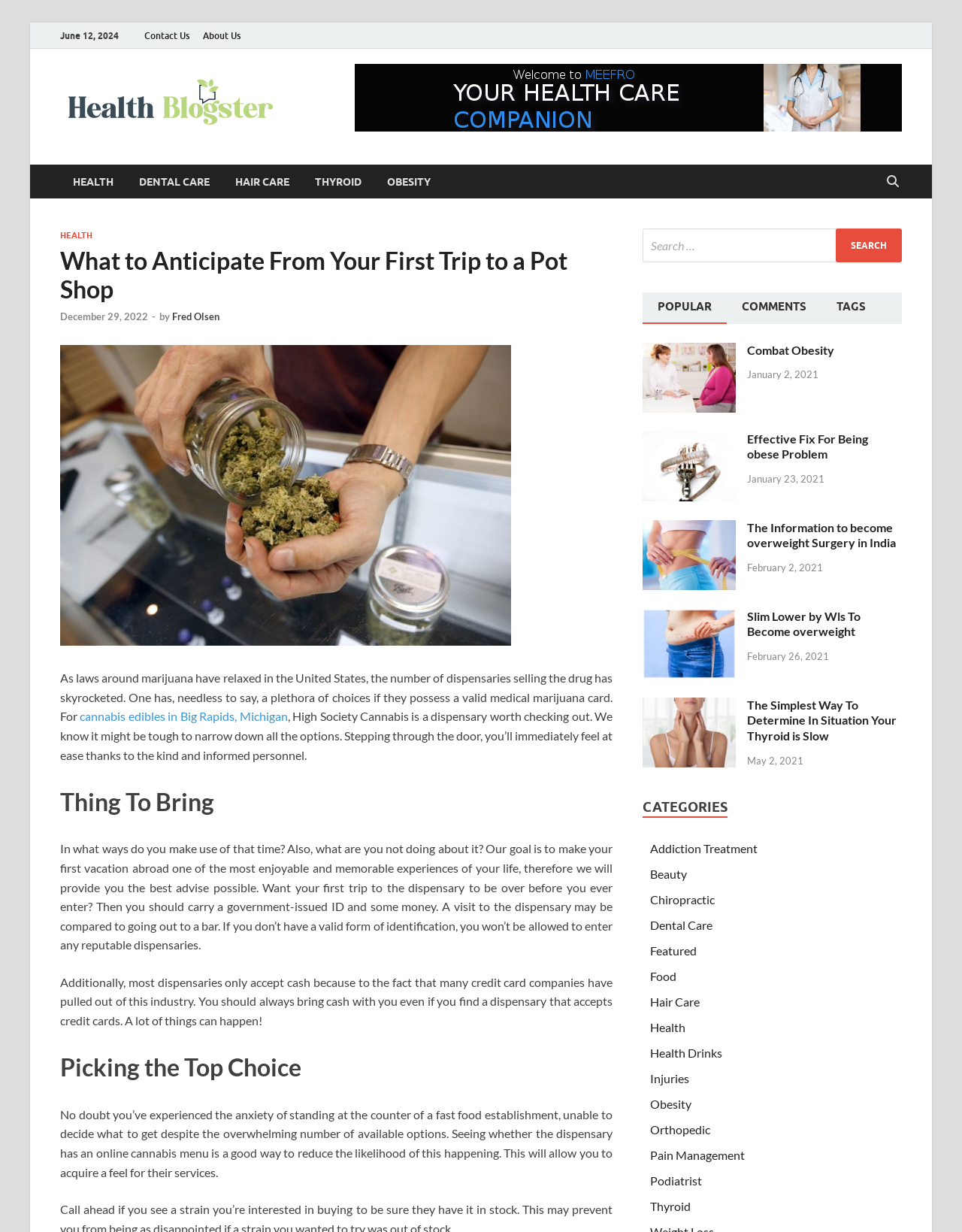Identify the bounding box coordinates for the element you need to click to achieve the following task: "View the 'POPULAR' tab". The coordinates must be four float values ranging from 0 to 1, formatted as [left, top, right, bottom].

[0.668, 0.237, 0.756, 0.263]